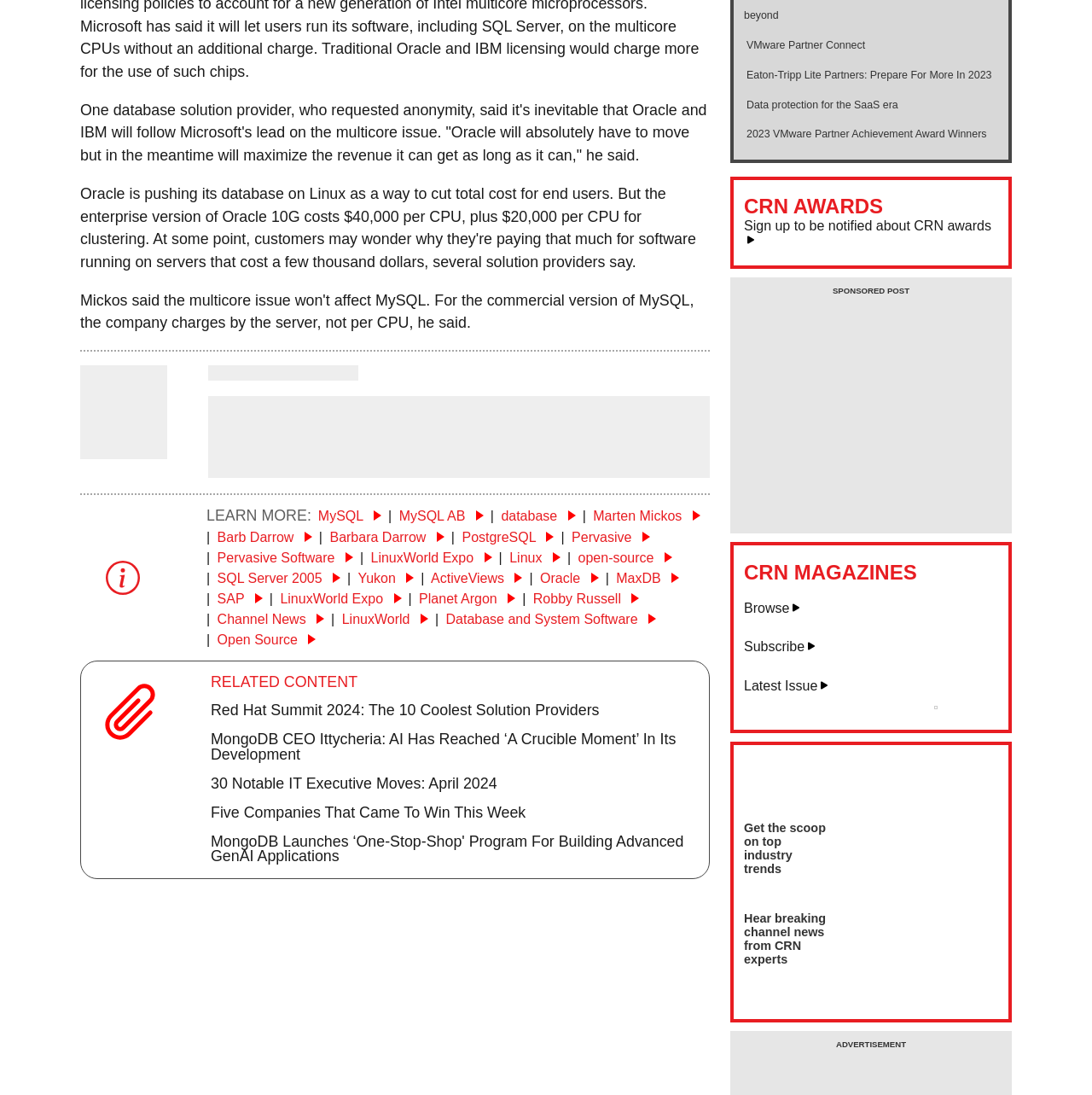Please identify the bounding box coordinates of the element I need to click to follow this instruction: "Click on the link to MySQL".

[0.291, 0.659, 0.349, 0.672]